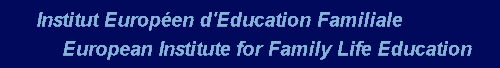Detail everything you observe in the image.

The image features the names and logos of two organizations: "Institut Européen d'Éducation Familiale" and "European Institute for Family Life Education." The text is prominently displayed in a bold font, highlighting the bilingual nature of the institution's identity. The background is a deep navy blue, providing a stark contrast to the white text, which enhances readability. This visual representation emphasizes the organization's commitment to promoting family life education across Europe, reflecting its values and mission. The placement of the text suggests a professional and academic focus, underscoring the importance of family education in various cultural contexts.